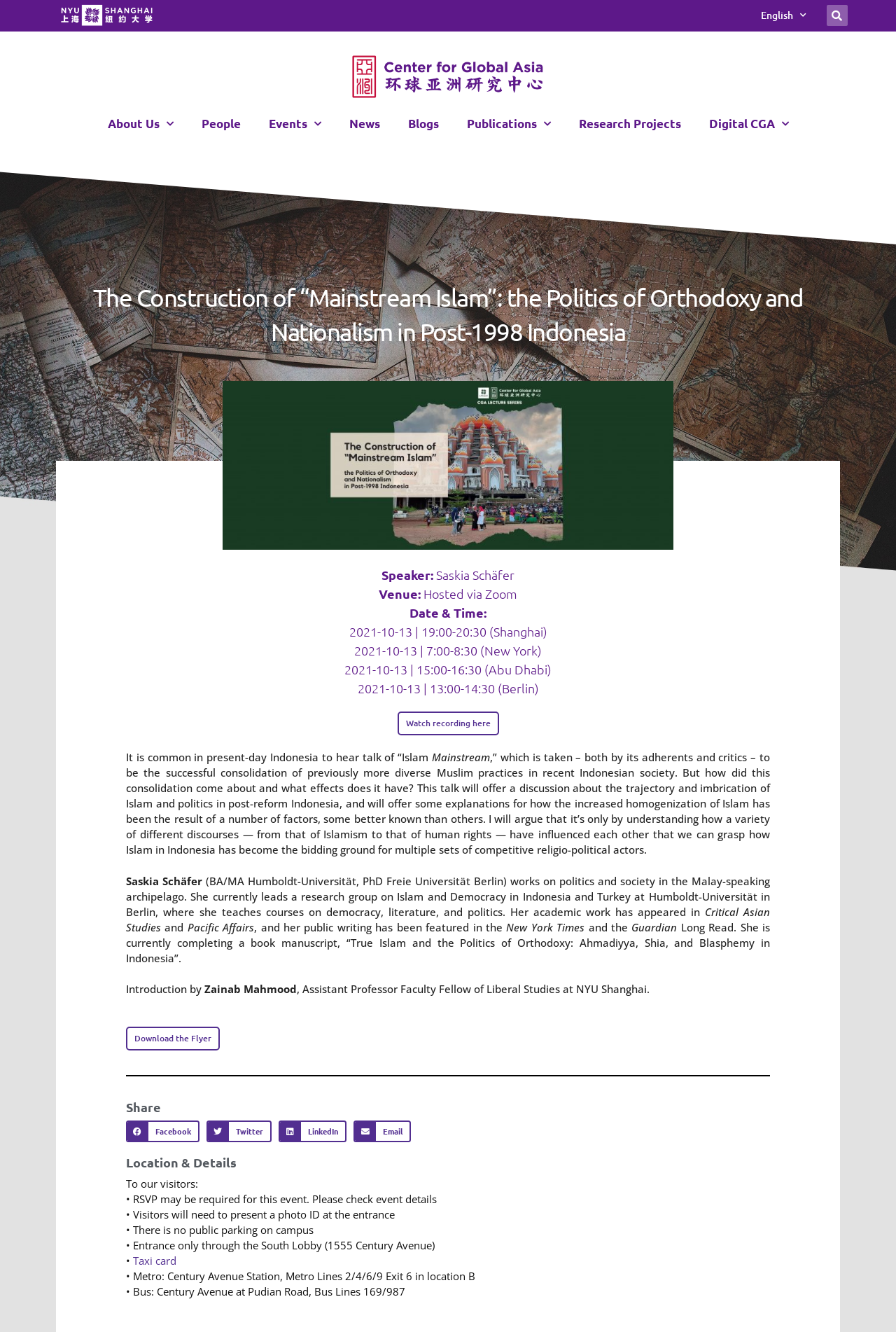What is the date of the event?
Kindly offer a detailed explanation using the data available in the image.

I found the date of the event by looking at the 'Date & Time:' label, which lists several dates and times, but they all share the same date, which is 2021-10-13.